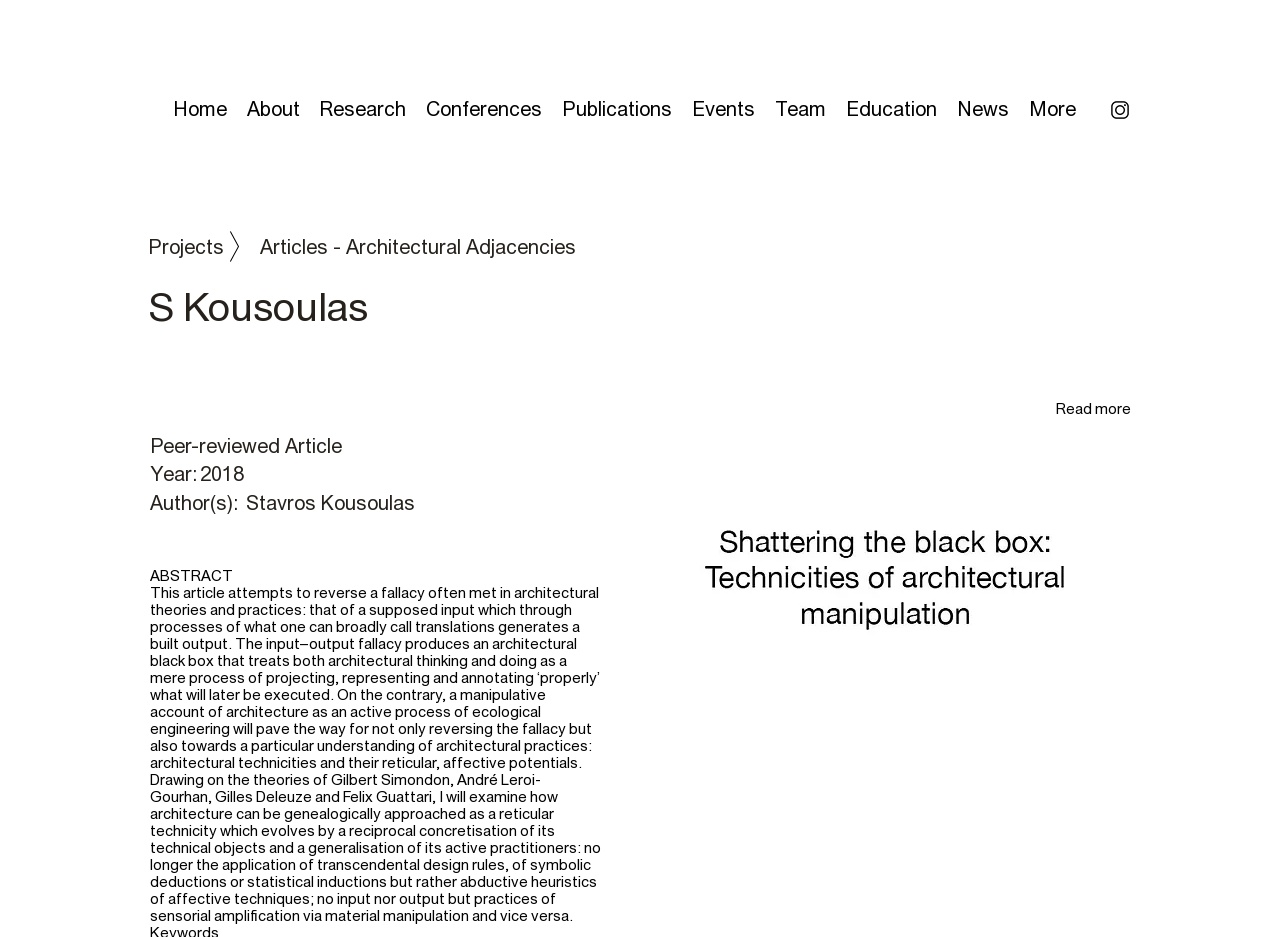Please predict the bounding box coordinates of the element's region where a click is necessary to complete the following instruction: "Click on the Home link". The coordinates should be represented by four float numbers between 0 and 1, i.e., [left, top, right, bottom].

[0.127, 0.101, 0.185, 0.122]